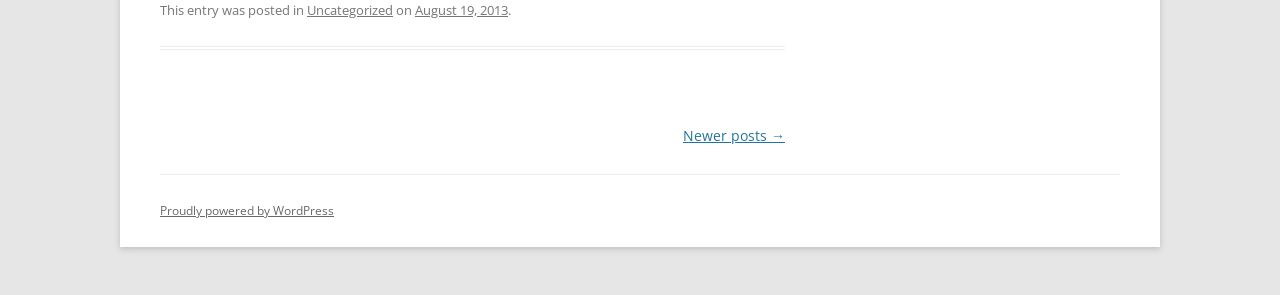What is the category of the post? Based on the image, give a response in one word or a short phrase.

Uncategorized